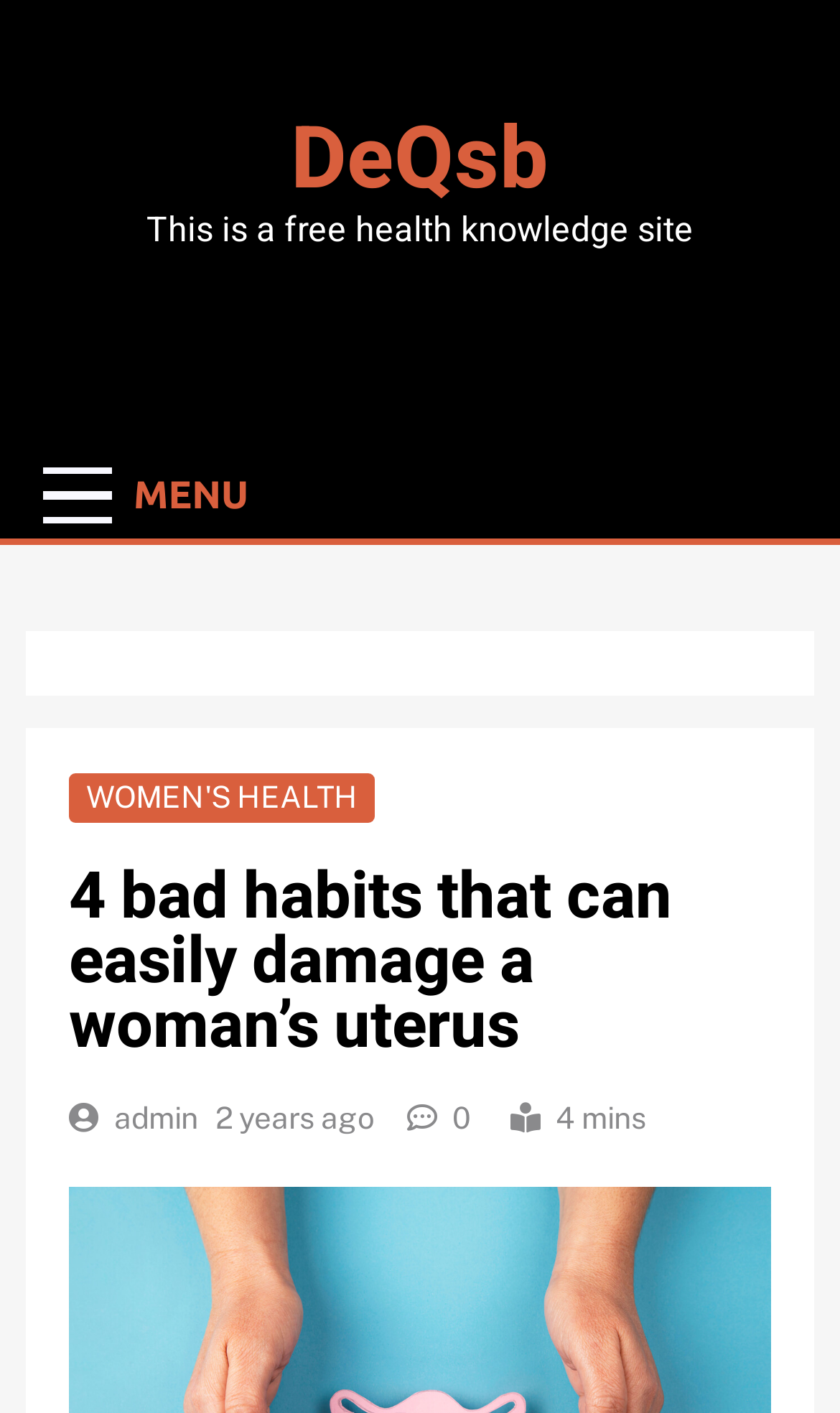Create an elaborate caption for the webpage.

The webpage appears to be a health knowledge site, specifically focused on women's health. At the top, there is a link to the site's name, "DeQsb", and a brief description of the site, "This is a free health knowledge site". 

On the left side, there is a menu button labeled "MENU" which, when expanded, reveals a list of options including "WOMEN'S HEALTH". 

The main content of the page is an article with a heading that reads "4 bad habits that can easily damage a woman’s uterus". Below the heading, there are links to the author, "admin", and the publication date, "2 years ago", along with a timestamp and a reading time of "4 mins". There is also a counter displaying the number "0", likely indicating the number of comments or interactions with the article.